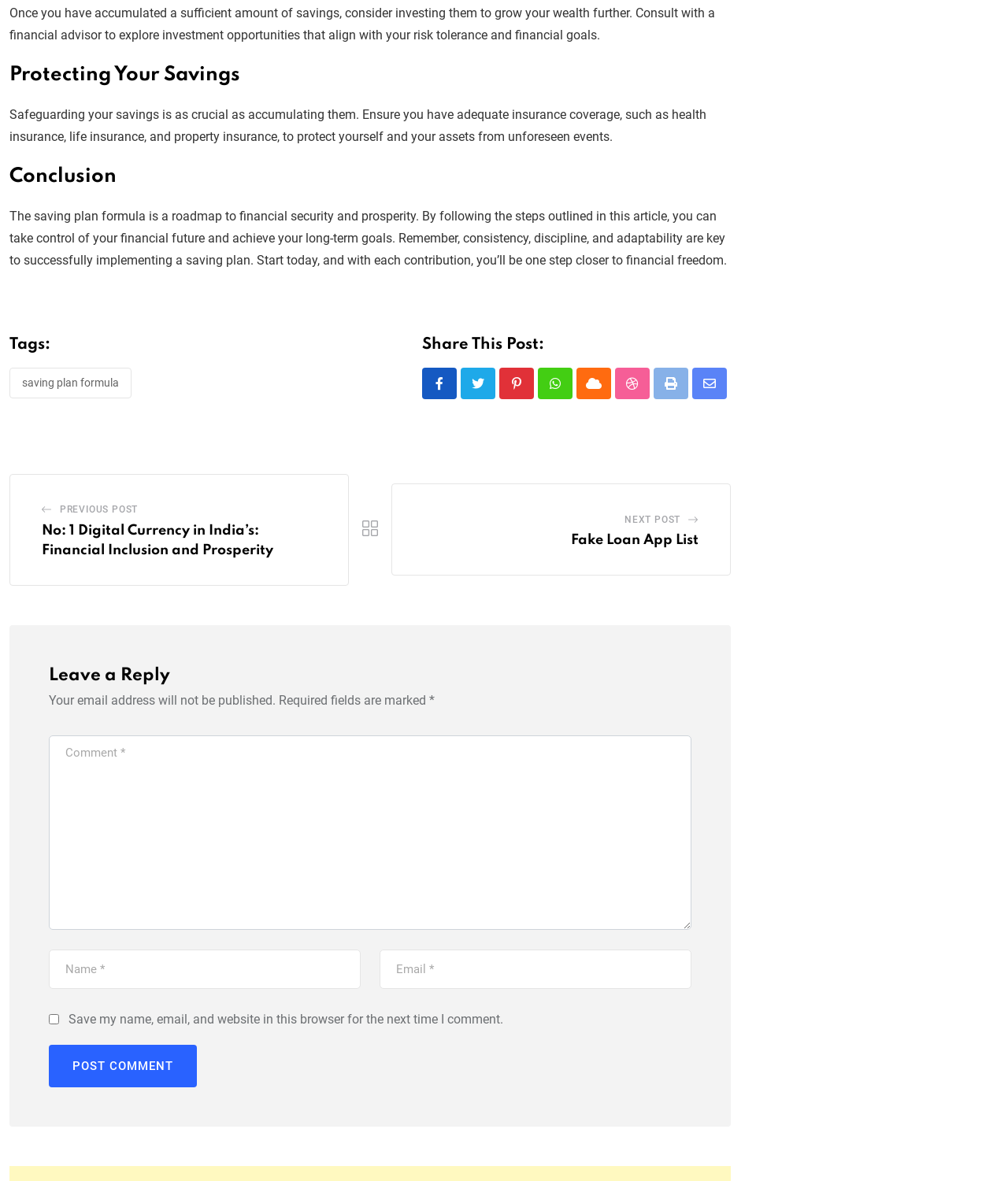What is the purpose of consulting a financial advisor?
Provide a detailed and extensive answer to the question.

The webpage suggests consulting a financial advisor to explore investment opportunities that align with your risk tolerance and financial goals, which implies that the advisor can help you make informed investment decisions.